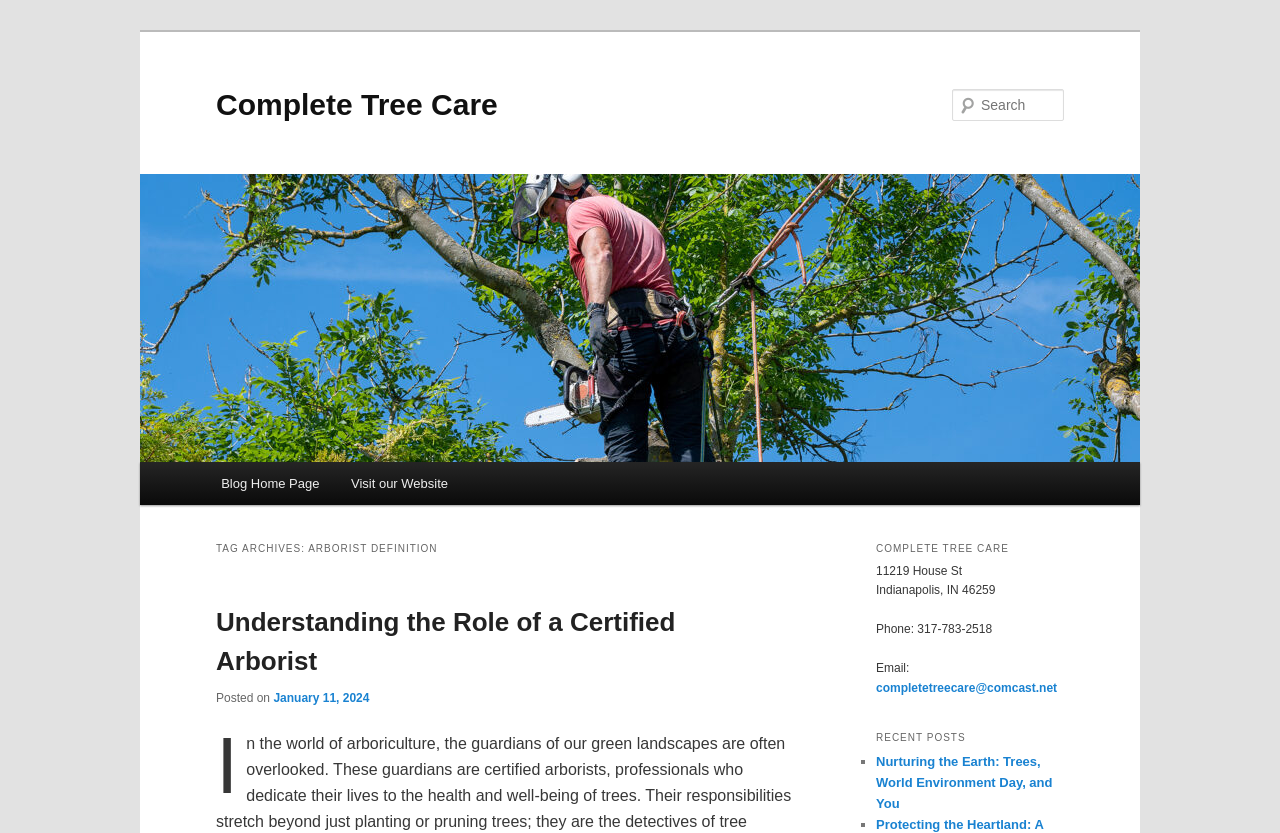What is the topic of the blog post?
Using the information presented in the image, please offer a detailed response to the question.

The topic of the blog post can be found in the heading element with the text 'TAG ARCHIVES: ARBORIST DEFINITION' which is located in the main content area of the webpage.